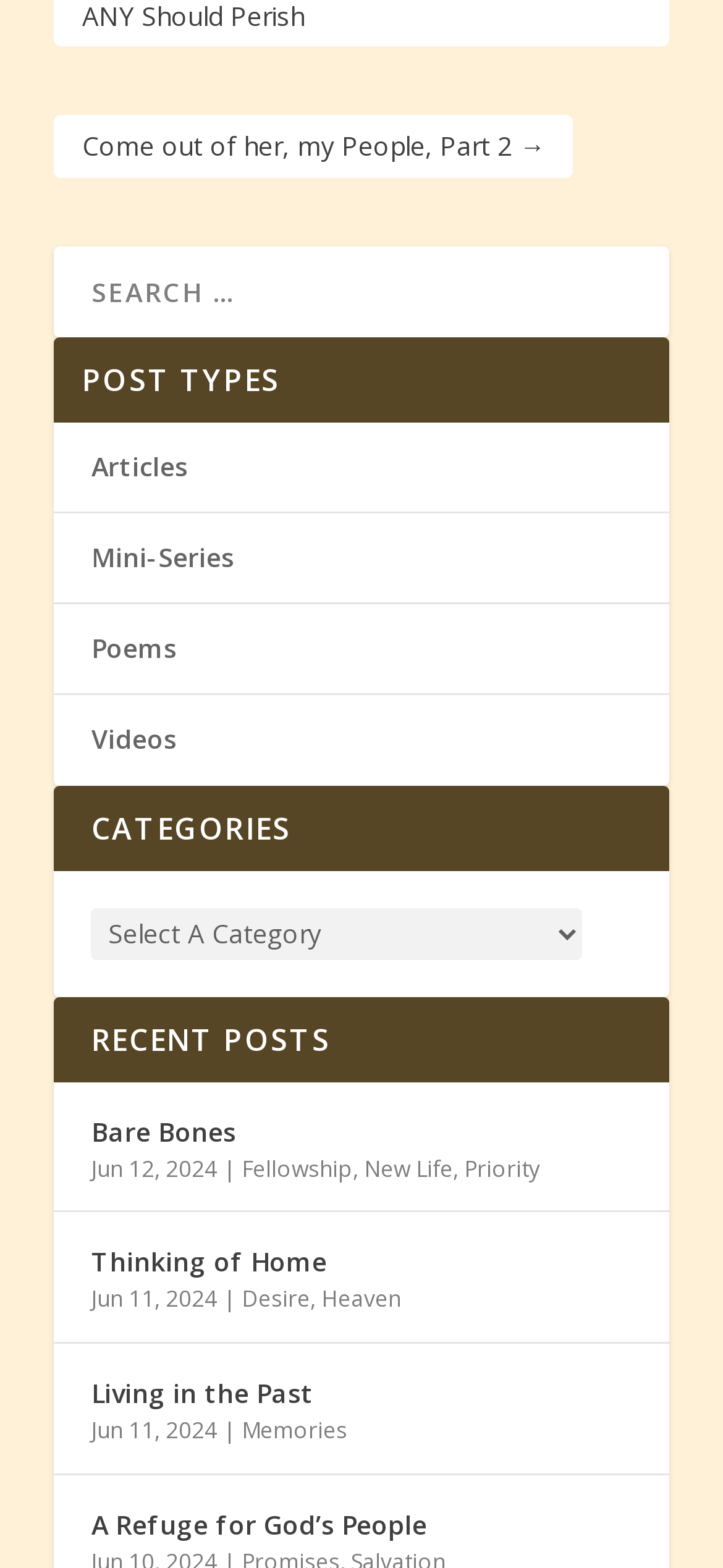Can you find the bounding box coordinates for the element that needs to be clicked to execute this instruction: "search for something"? The coordinates should be given as four float numbers between 0 and 1, i.e., [left, top, right, bottom].

[0.075, 0.157, 0.925, 0.215]